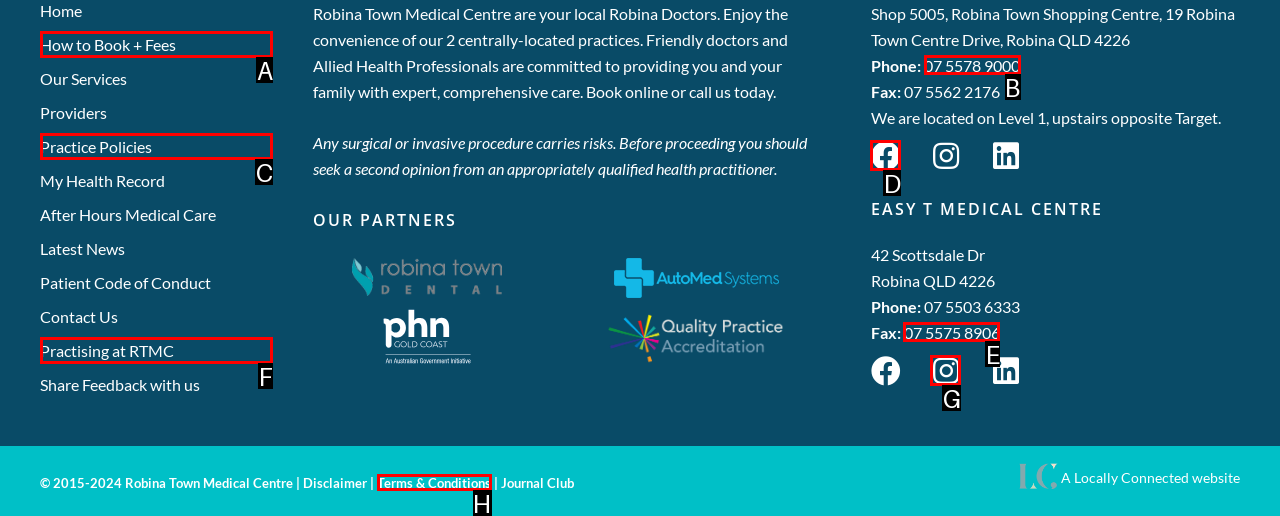Tell me which letter I should select to achieve the following goal: Call 07 5578 9000
Answer with the corresponding letter from the provided options directly.

B